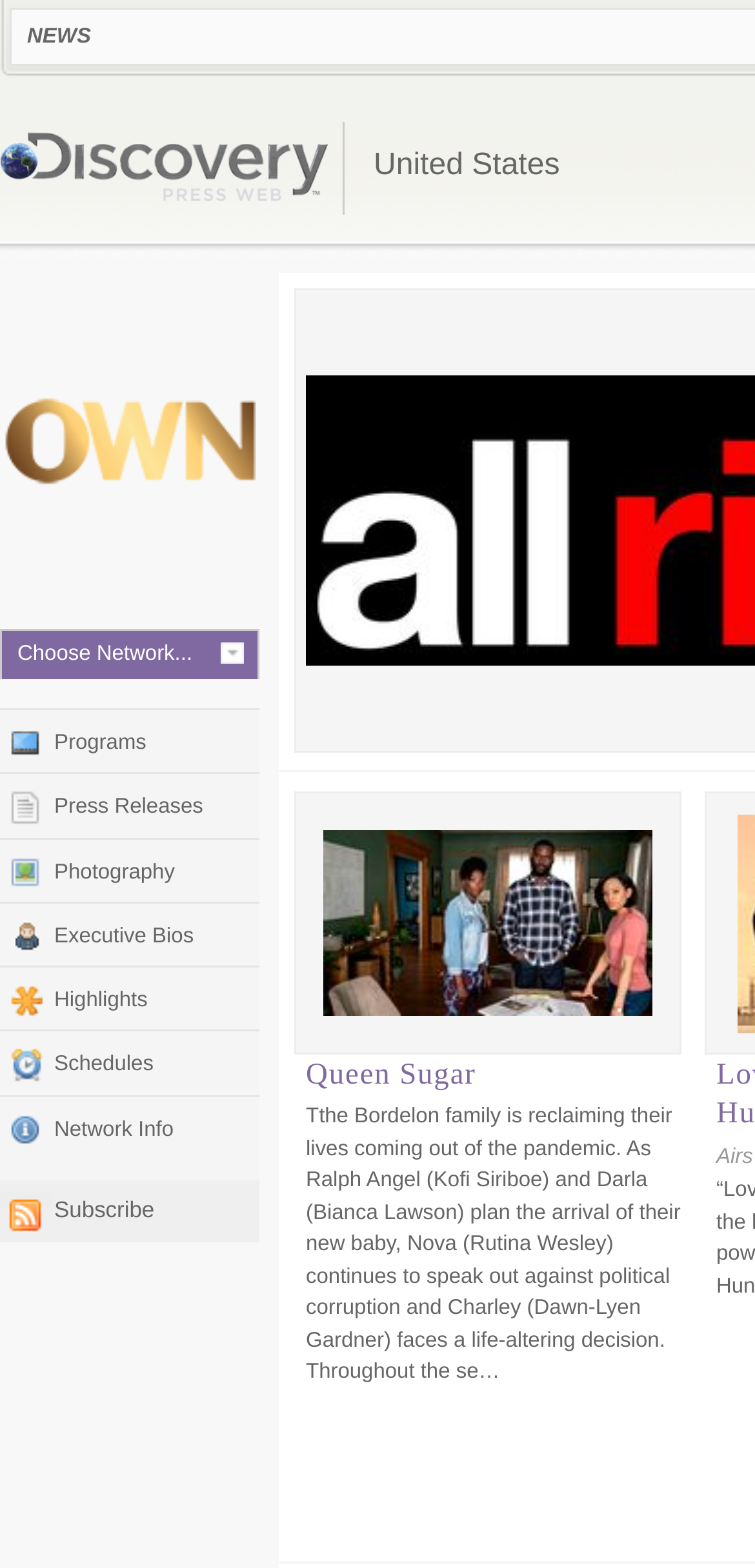Generate a thorough description of the webpage.

The webpage is about the Oprah Winfrey Network (OWN) and its press web portal. At the top, there is a heading "NEWS" followed by a larger heading "Discovery Press Web United States" which contains a link to "Discovery Press Web". Below this, there is a heading "OWN: Oprah Winfrey Network" with a link to the same name.

On the left side, there is a vertical menu with links to various sections, including "Programs", "Press Releases", "Executive Bios", "Highlights", "Schedules", and "Network Info". These links are stacked on top of each other, with "Programs" at the top and "Network Info" at the bottom.

To the right of the menu, there is a section dedicated to the TV show "Queen Sugar". It has a heading "Queen Sugar" with a link to the show's page, and a brief summary of the show's plot, describing the lives of the Bordelon family as they navigate the pandemic and personal struggles.

At the bottom of the page, there is a heading "Subscribe" with a link to subscribe, likely to a newsletter or updates from the OWN network.